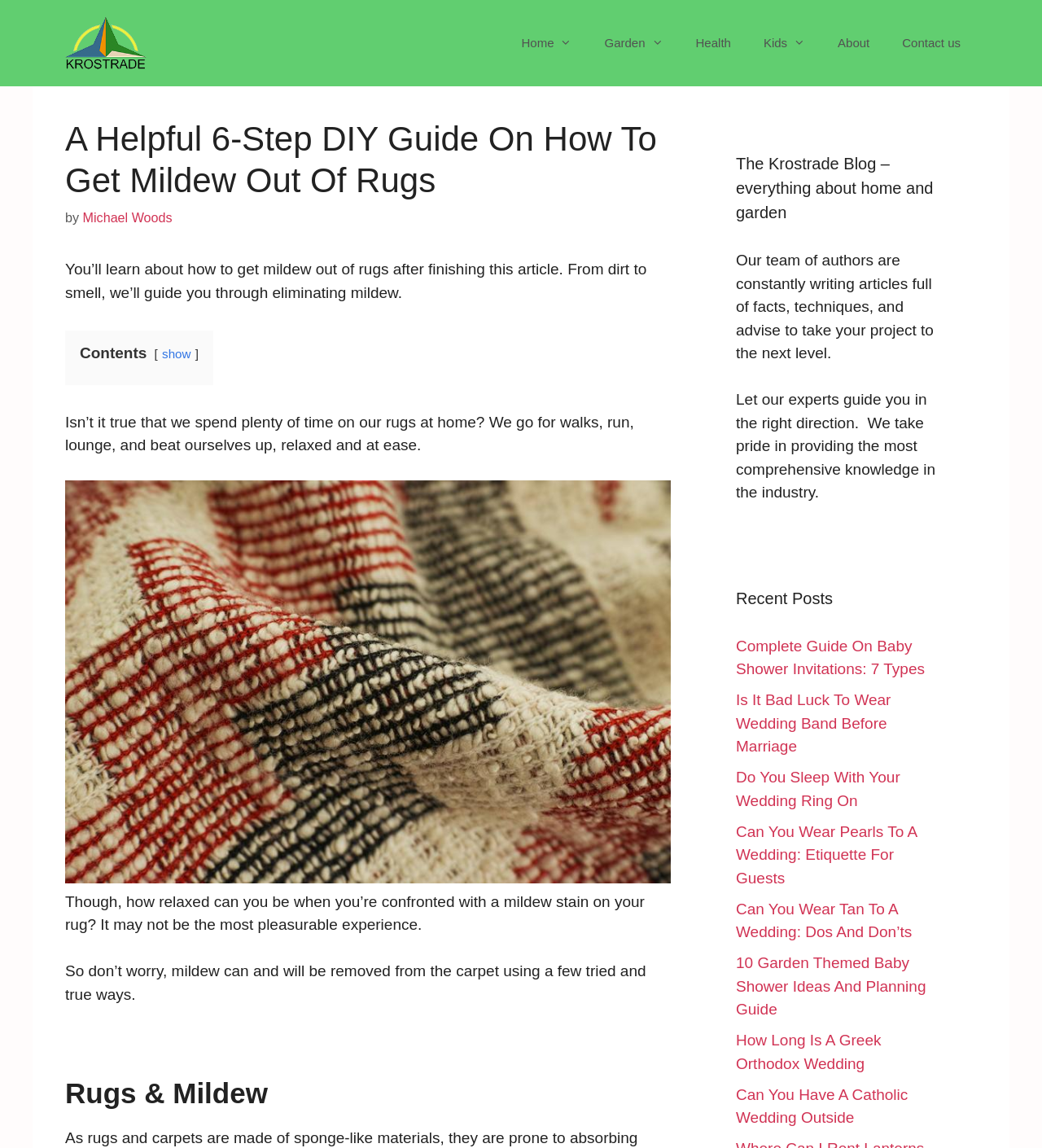What is the purpose of the navigation menu? Observe the screenshot and provide a one-word or short phrase answer.

To navigate to other pages